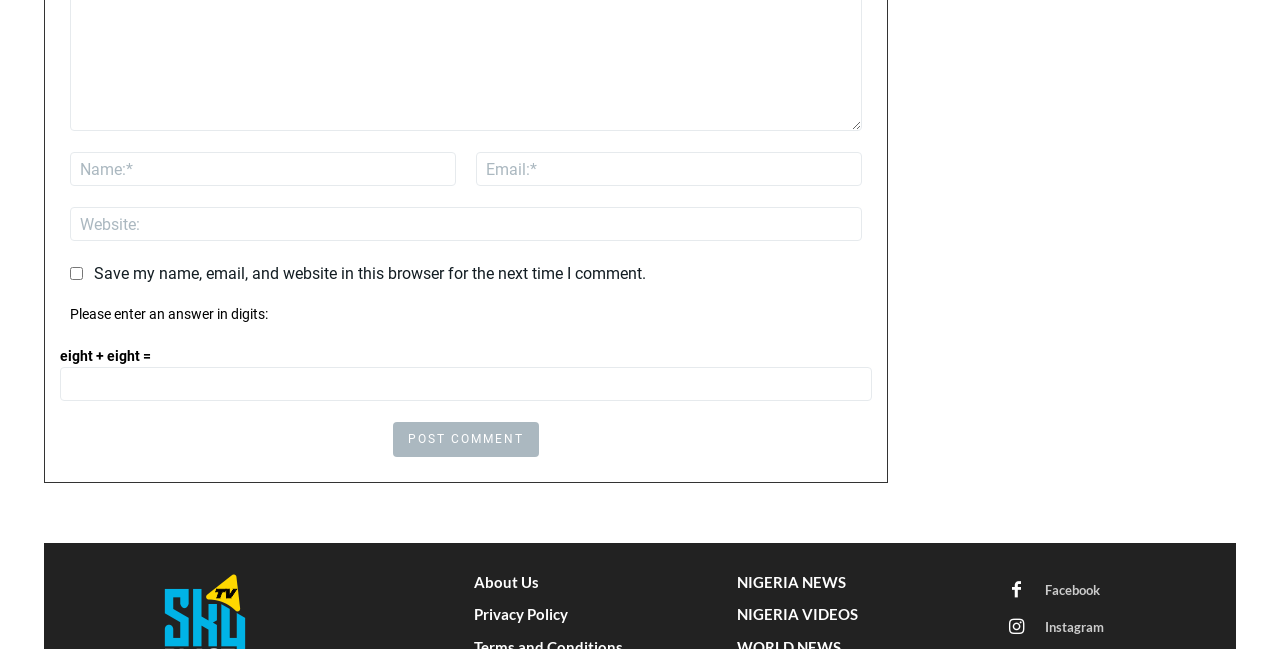What is the format required for the answer to the math problem?
Provide a detailed answer to the question using information from the image.

The static text 'Please enter an answer in digits:' is located above the textbox where the user is expected to enter the answer to the math problem 'eight + eight ='. This indicates that the answer should be entered in digits.